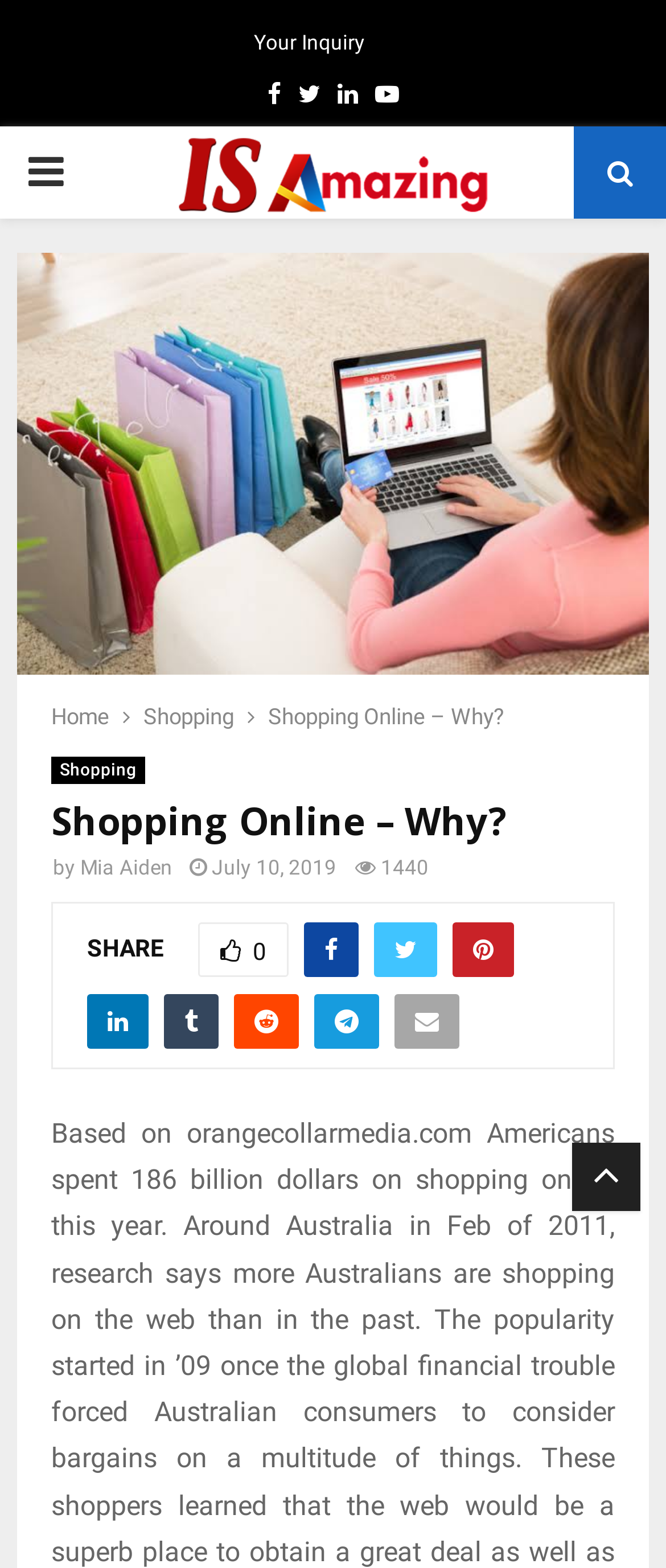Please provide the main heading of the webpage content.

Shopping Online – Why?